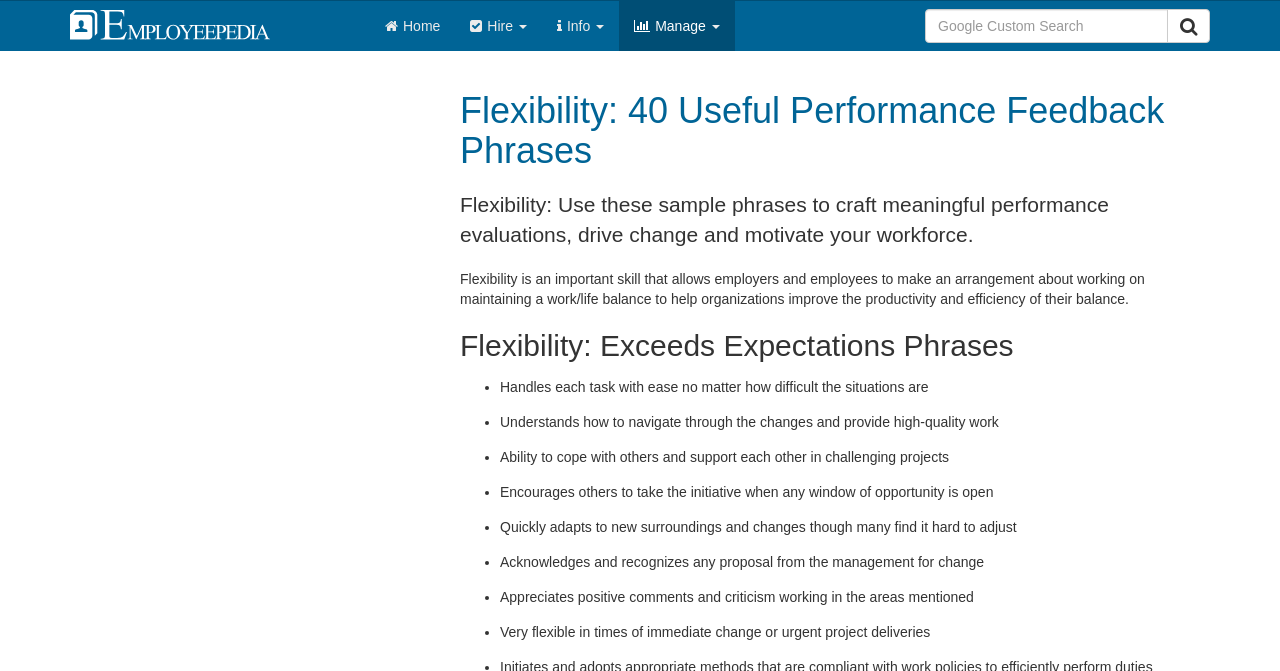From the image, can you give a detailed response to the question below:
How many phrases are provided for flexibility exceeding expectations?

The webpage provides a list of phrases for flexibility exceeding expectations, which includes 7 bullet points, each describing a different aspect of flexibility.